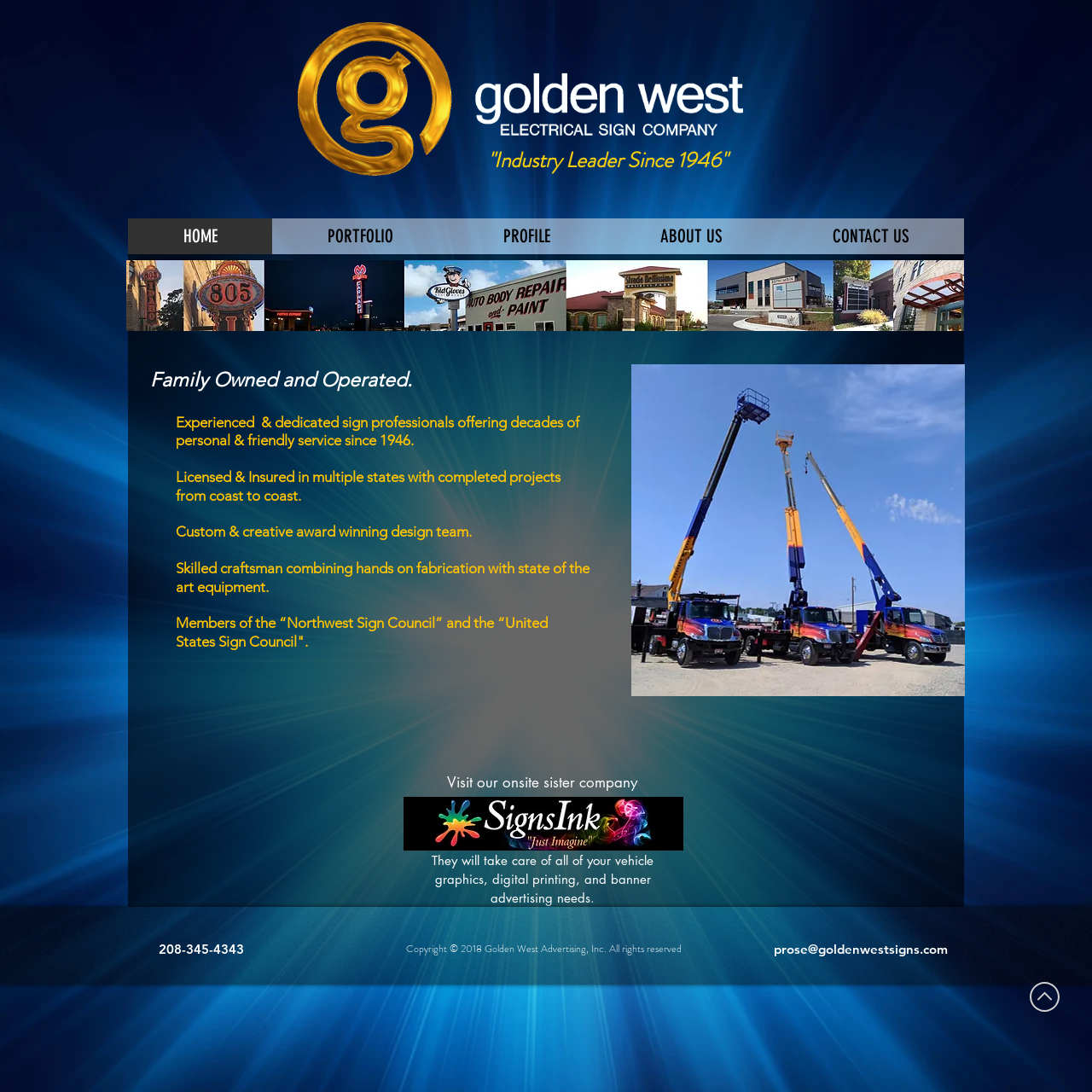What is the name of the sister company mentioned on the webpage?
Please provide an in-depth and detailed response to the question.

The webpage mentions 'Visit our onsite sister company' but does not provide the name of the sister company.